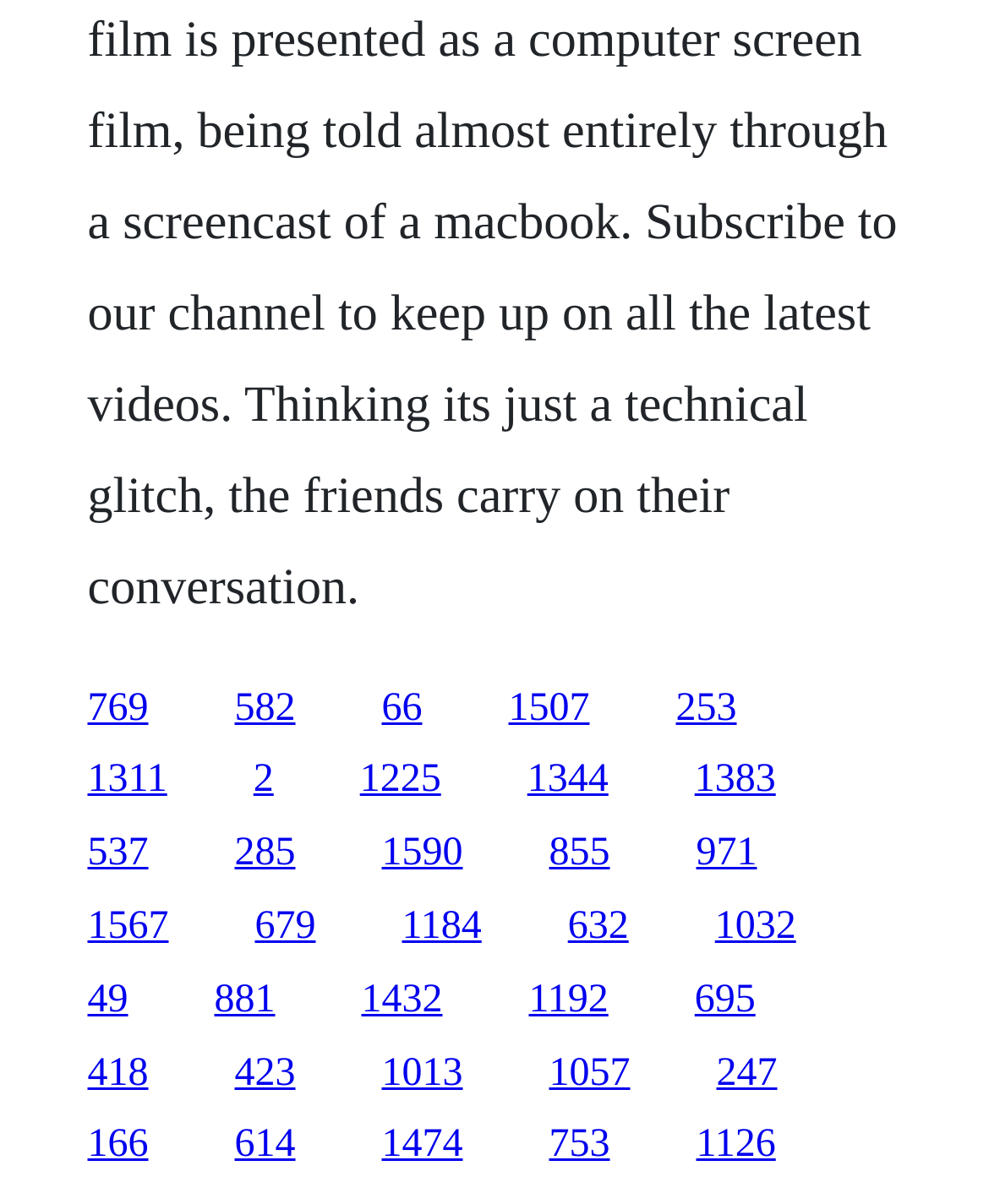Identify the bounding box for the UI element that is described as follows: "537".

[0.088, 0.691, 0.15, 0.727]